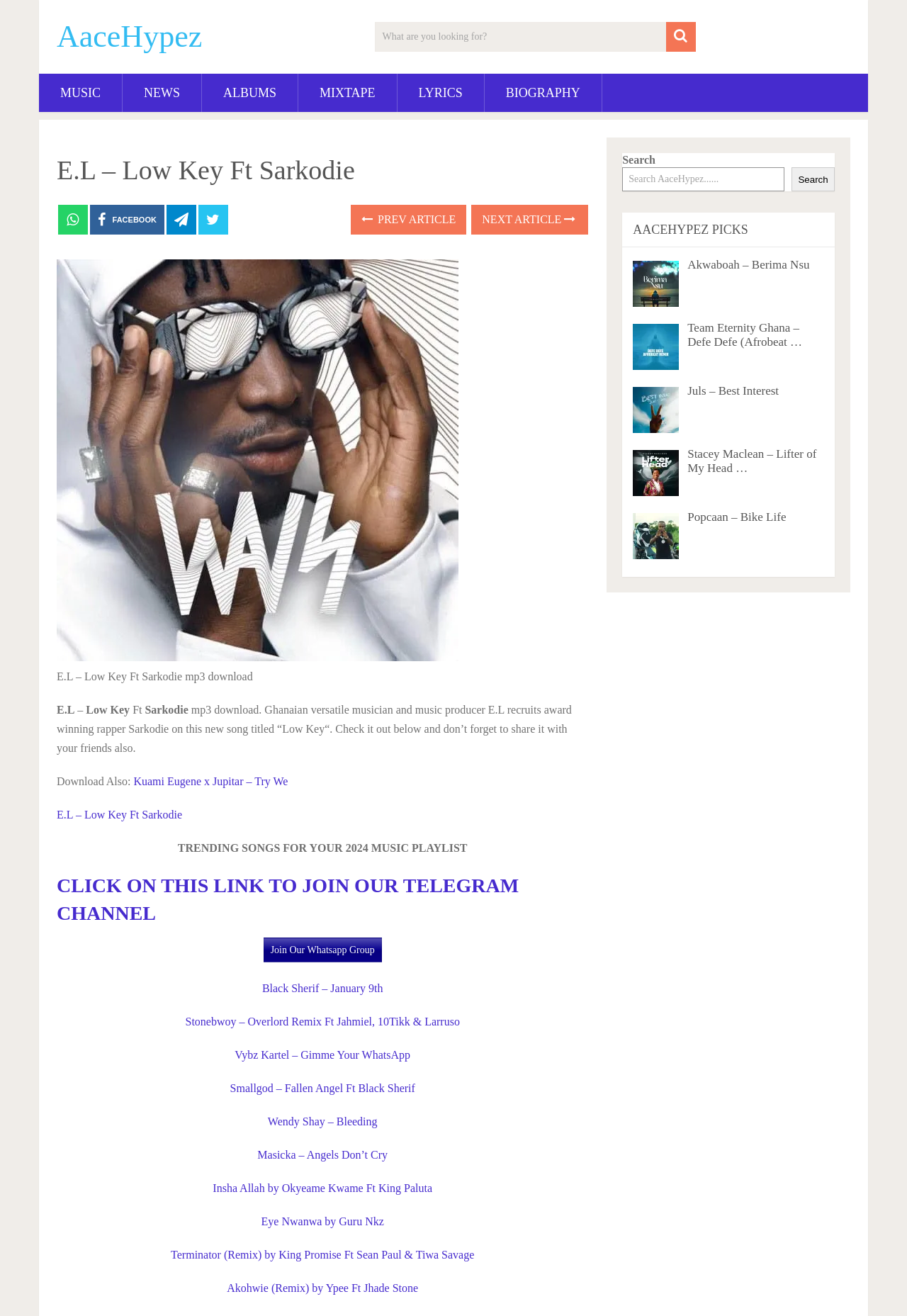What is the name of the website?
Based on the screenshot, answer the question with a single word or phrase.

AaceHypez